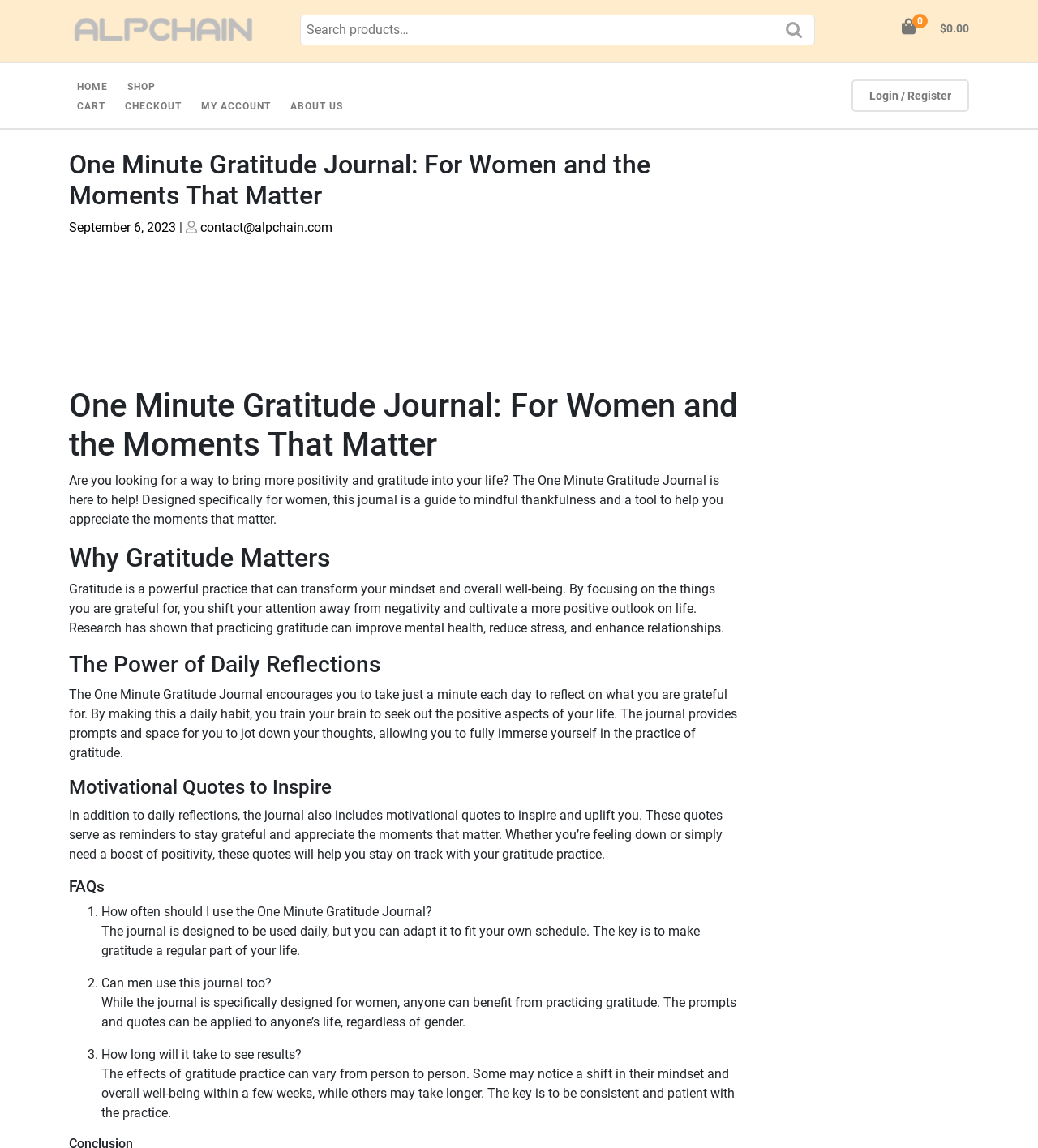Determine the bounding box coordinates of the section to be clicked to follow the instruction: "Check out". The coordinates should be given as four float numbers between 0 and 1, formatted as [left, top, right, bottom].

[0.112, 0.081, 0.183, 0.105]